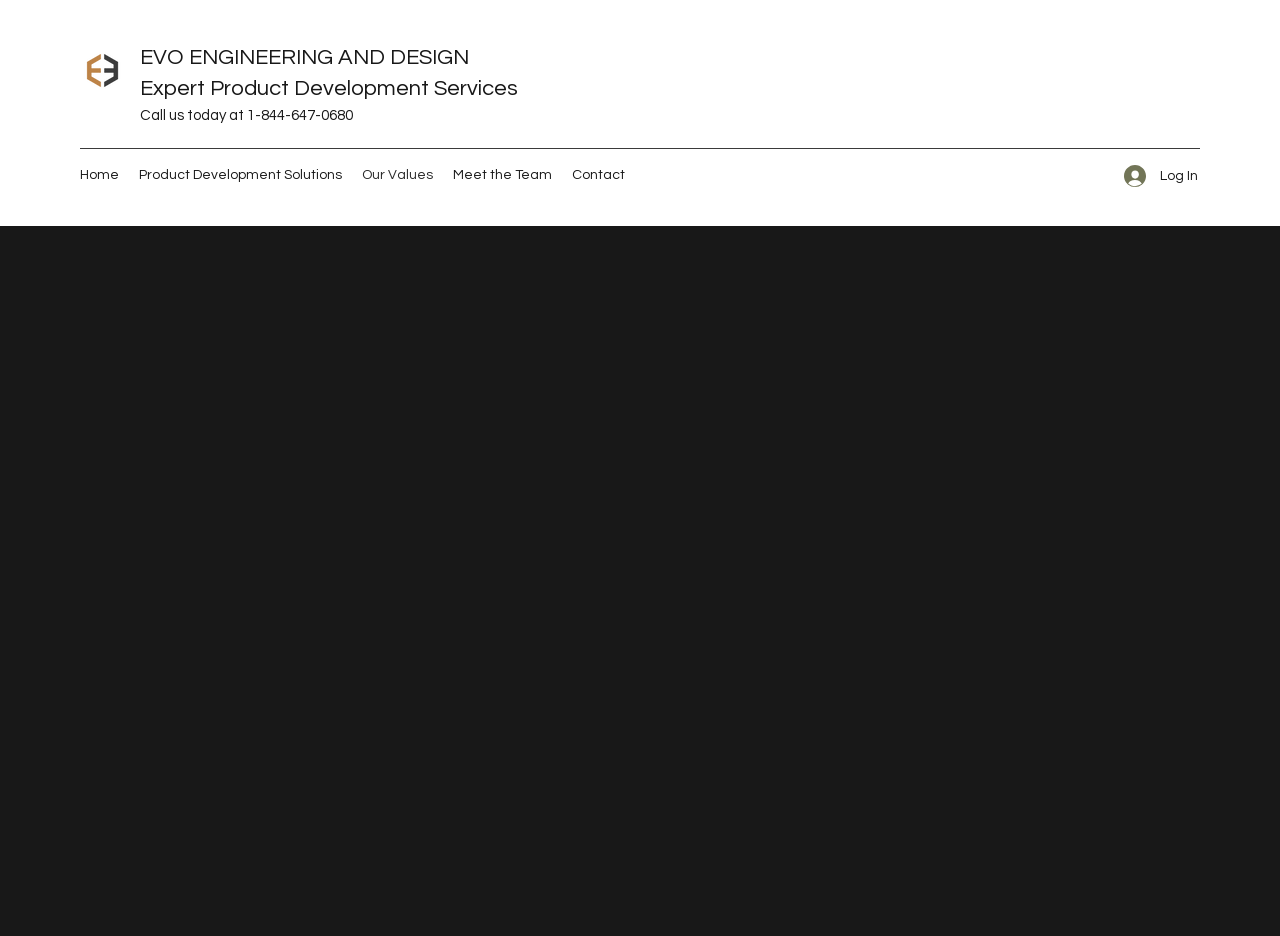Detail the features and information presented on the webpage.

The webpage is about "Our Values" and appears to be a company's values page. At the top left corner, there is a logo of EVO ENGINEERING AND DESIGN, accompanied by the company name in text. Below the logo, there is a tagline "Expert Product Development Services" and a call-to-action to contact the company. 

To the right of the logo, there is a navigation menu with five links: "Home", "Product Development Solutions", "Our Values", "Meet the Team", and "Contact". 

At the top right corner, there is a "Log In" button with an icon. 

The main content of the page is divided into two sections. The first section has a heading "Our Mission" and a subheading "Product Development, Simplified". The second section is a paragraph of text that explains the company's goal and values in providing product development services. This text section spans almost the entire width of the page.